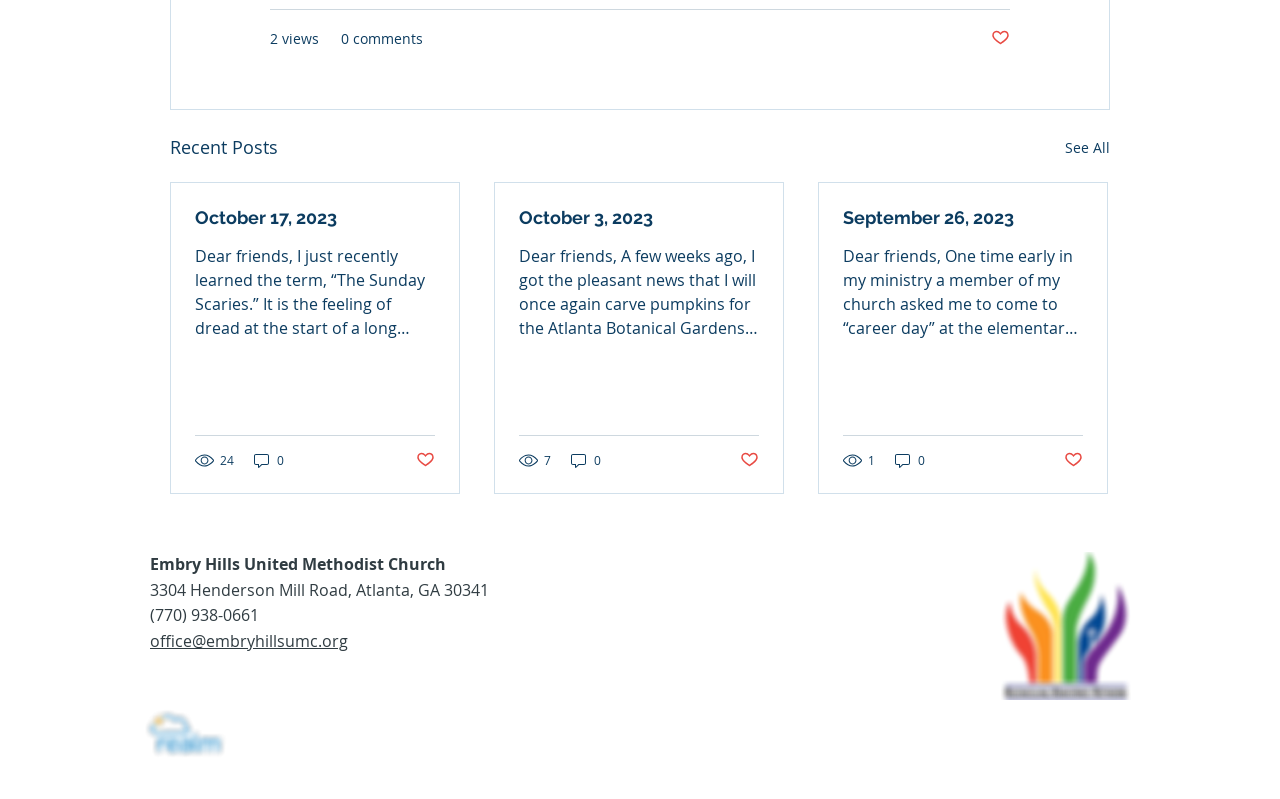Please specify the bounding box coordinates of the clickable section necessary to execute the following command: "Check pricing".

None